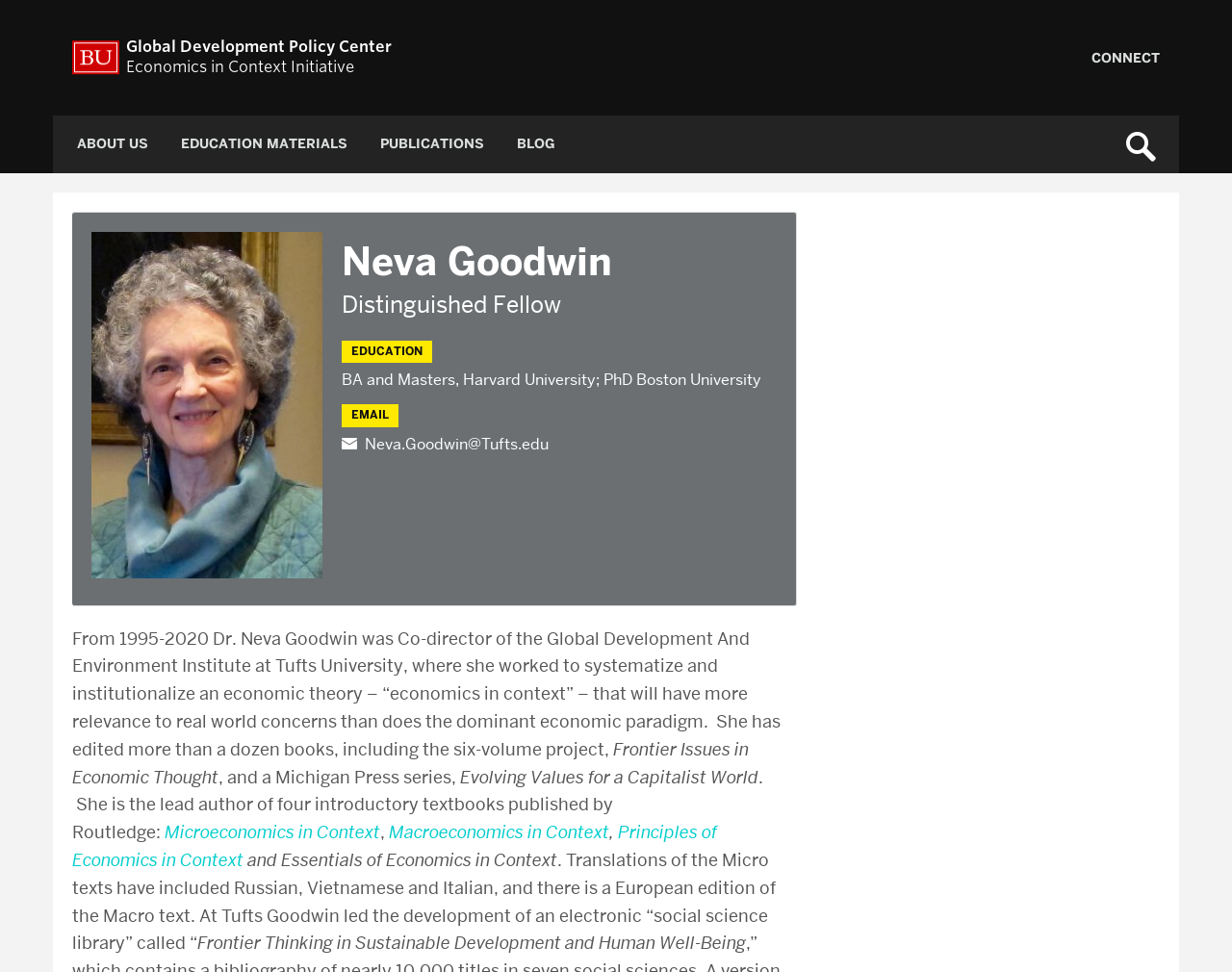Bounding box coordinates are specified in the format (top-left x, top-left y, bottom-right x, bottom-right y). All values are floating point numbers bounded between 0 and 1. Please provide the bounding box coordinate of the region this sentence describes: Microeconomics in Context

[0.134, 0.845, 0.309, 0.867]